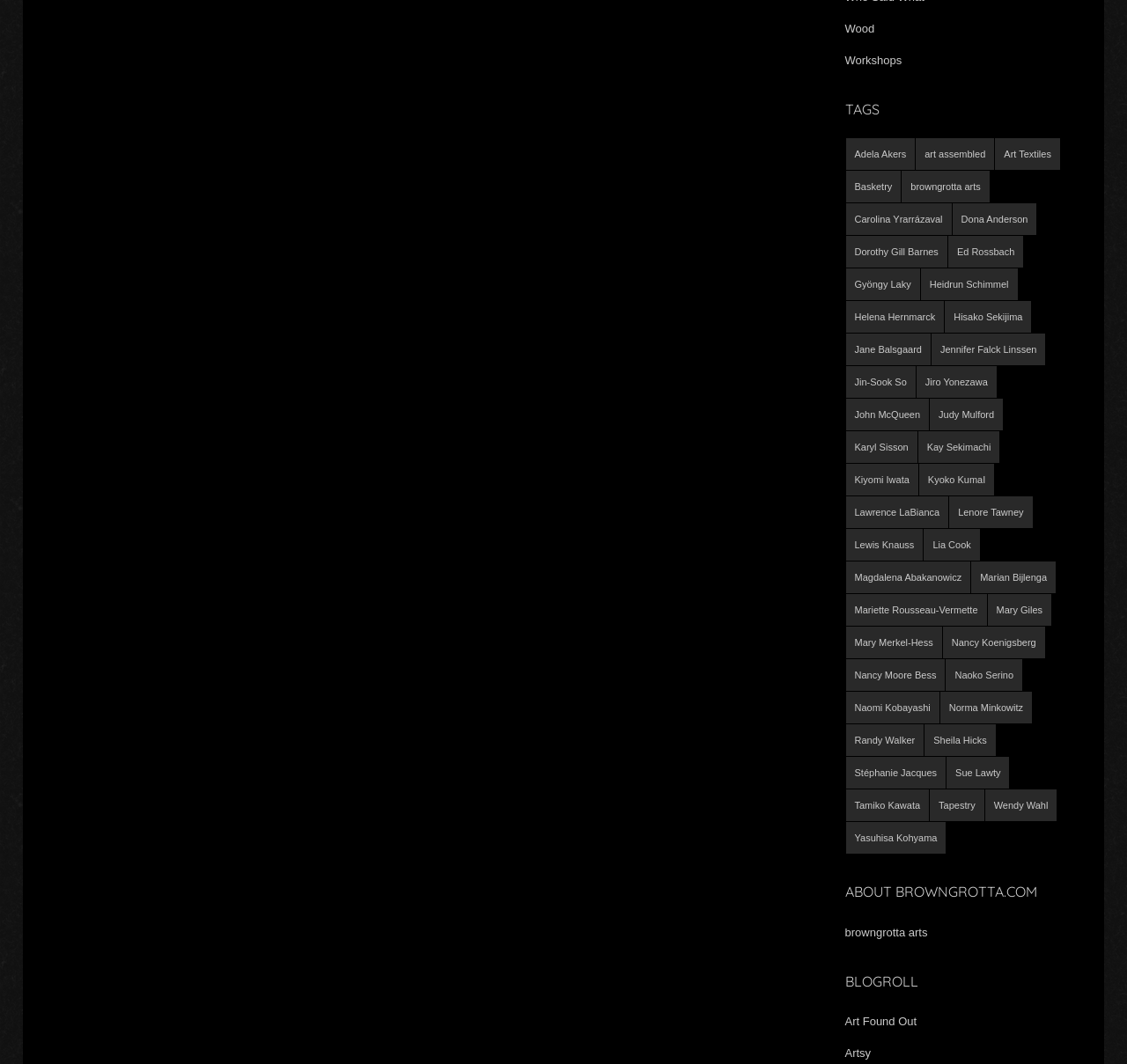What is the category of 'Adela Akers'?
Using the image, answer in one word or phrase.

TAGS